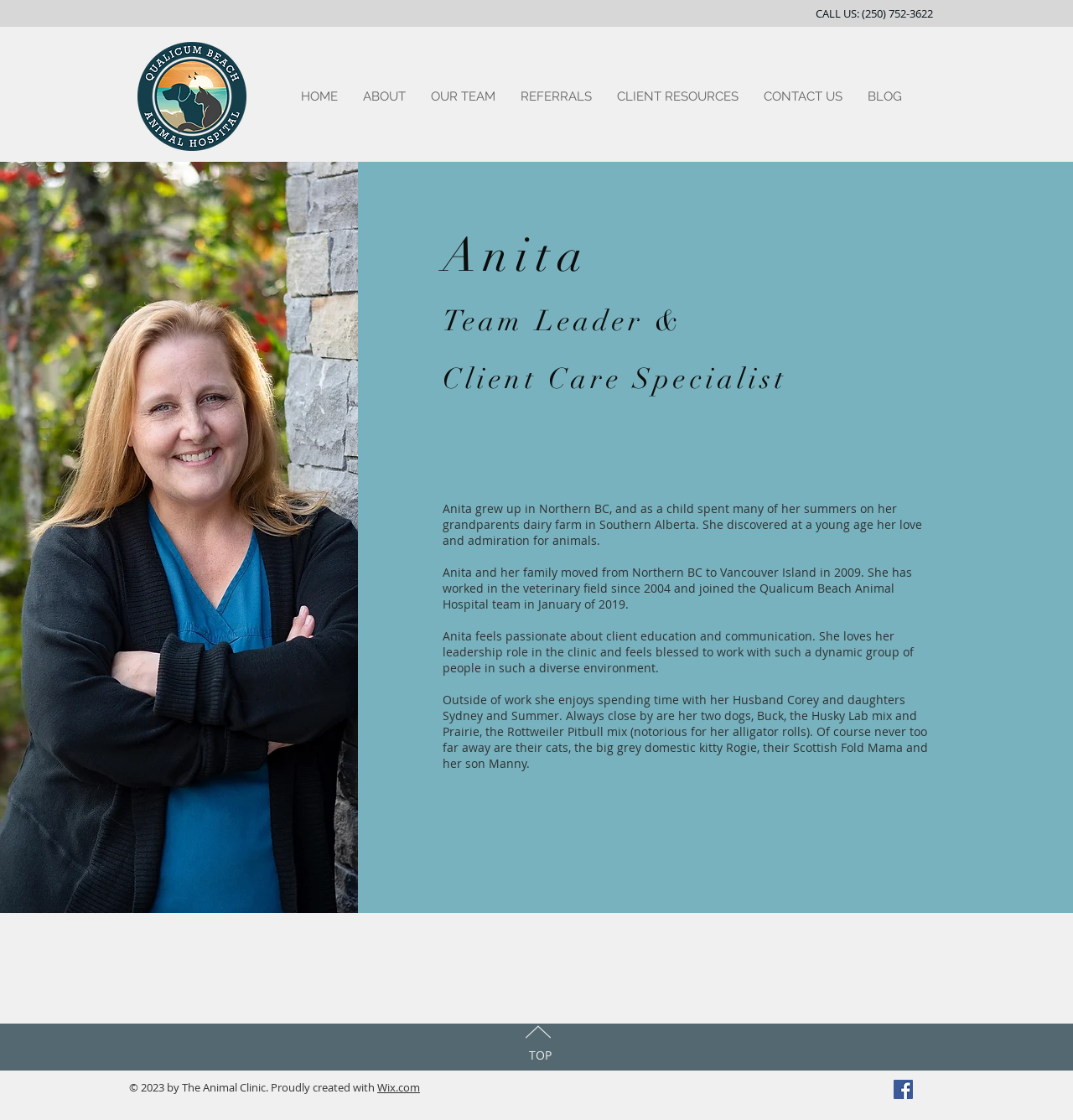Provide the bounding box coordinates of the HTML element this sentence describes: "CLIENT RESOURCES". The bounding box coordinates consist of four float numbers between 0 and 1, i.e., [left, top, right, bottom].

[0.563, 0.055, 0.7, 0.117]